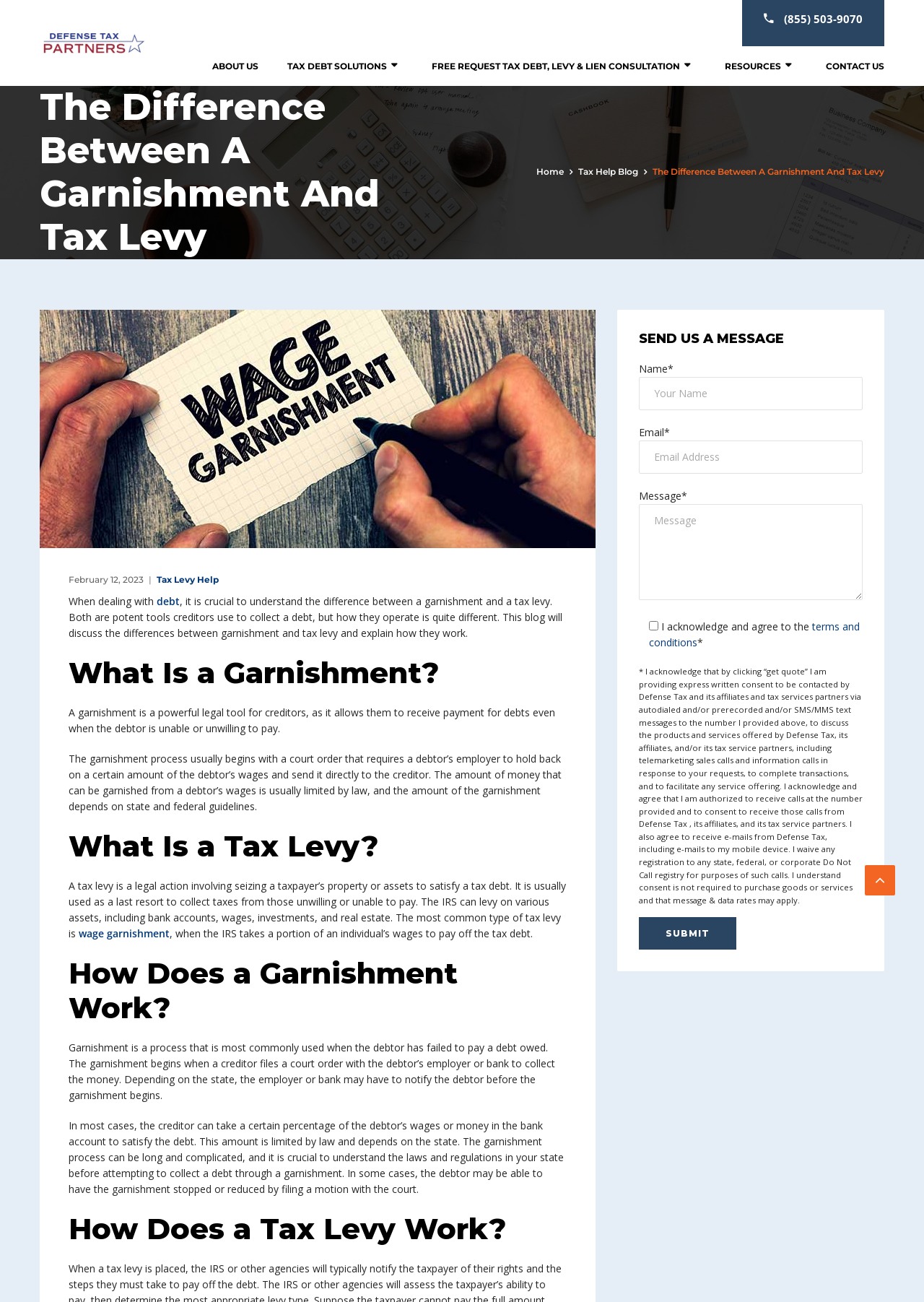What is the phone number in the top-right corner? Observe the screenshot and provide a one-word or short phrase answer.

(855) 503-9070